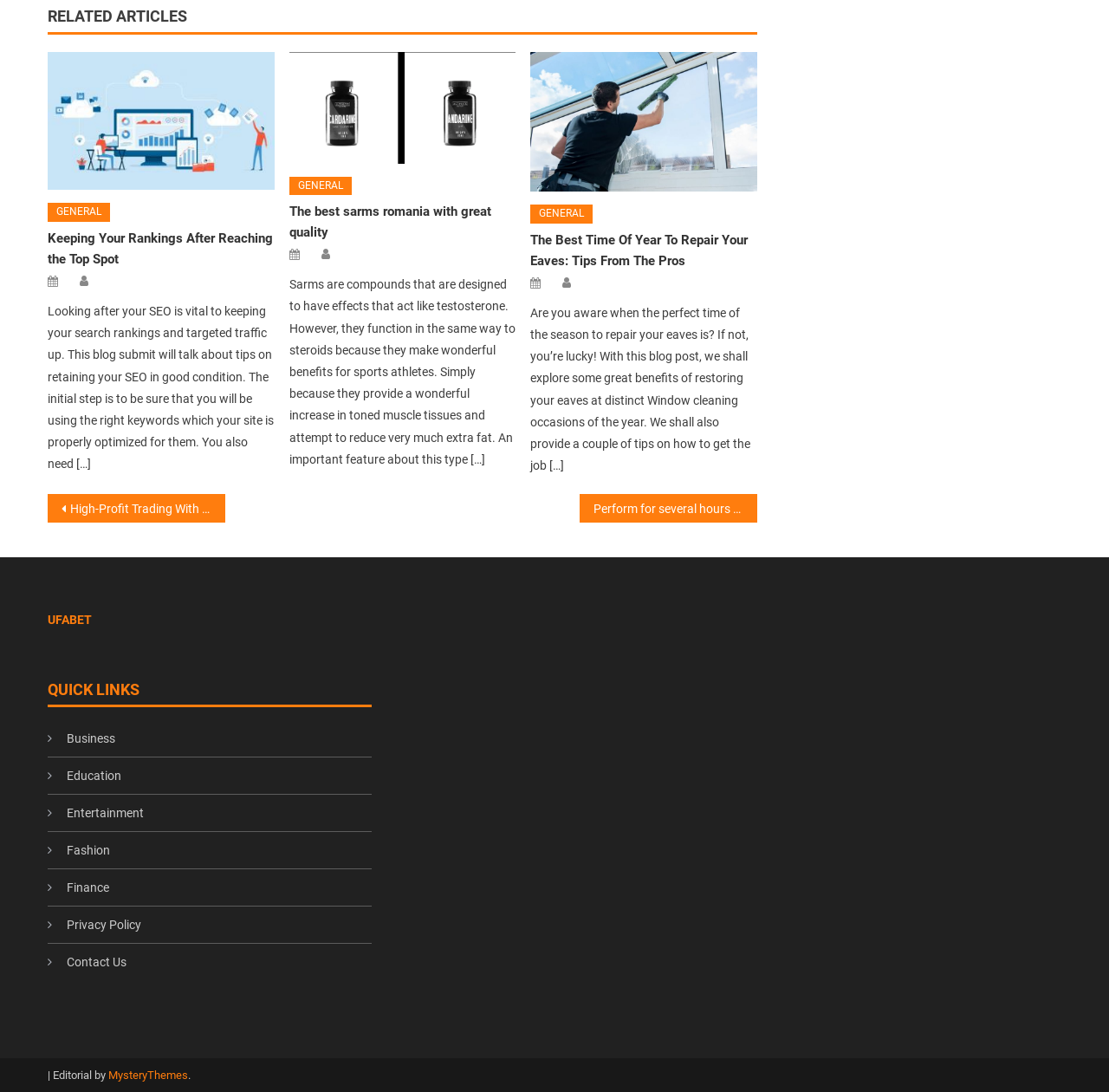Please determine the bounding box coordinates of the area that needs to be clicked to complete this task: 'Visit 'UFABET''. The coordinates must be four float numbers between 0 and 1, formatted as [left, top, right, bottom].

[0.043, 0.561, 0.083, 0.574]